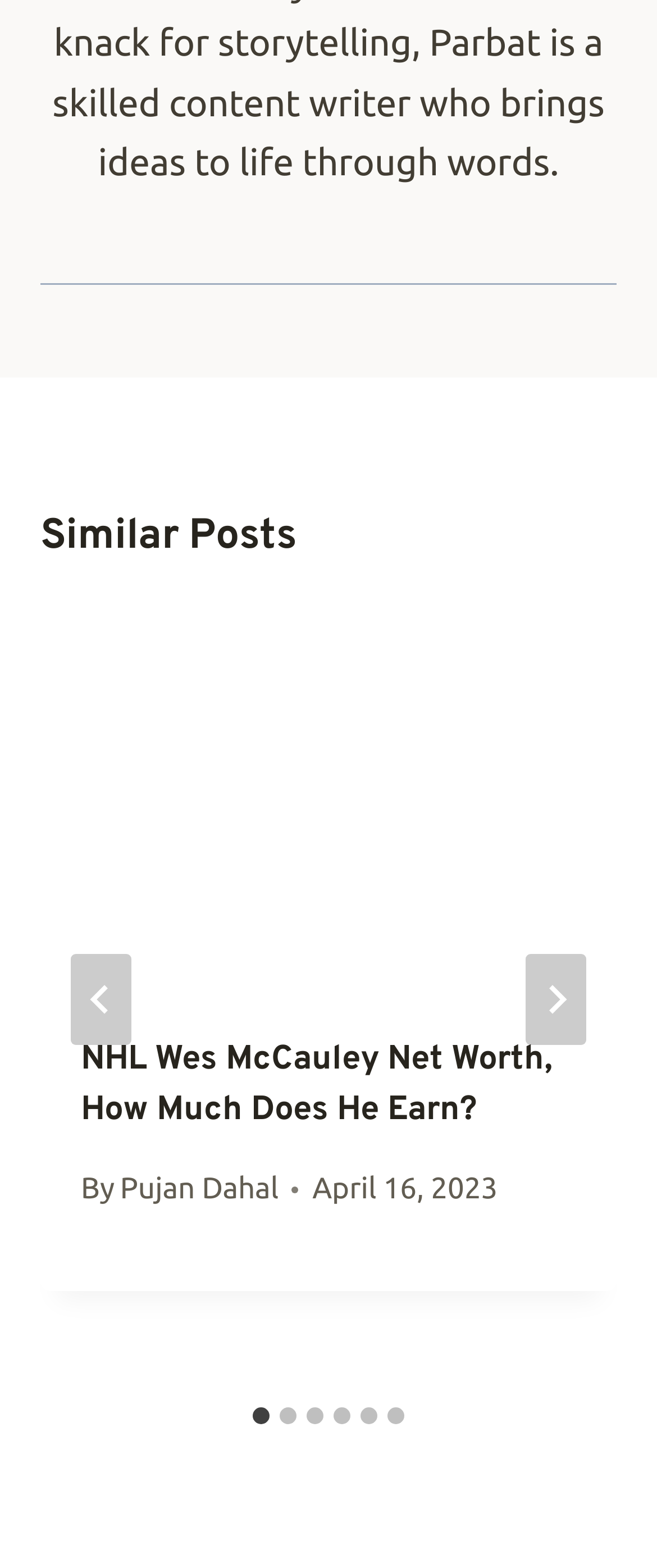What is the title of the first article?
Identify the answer in the screenshot and reply with a single word or phrase.

NHL Wes McCauley Net Worth, How Much Does He Earn?